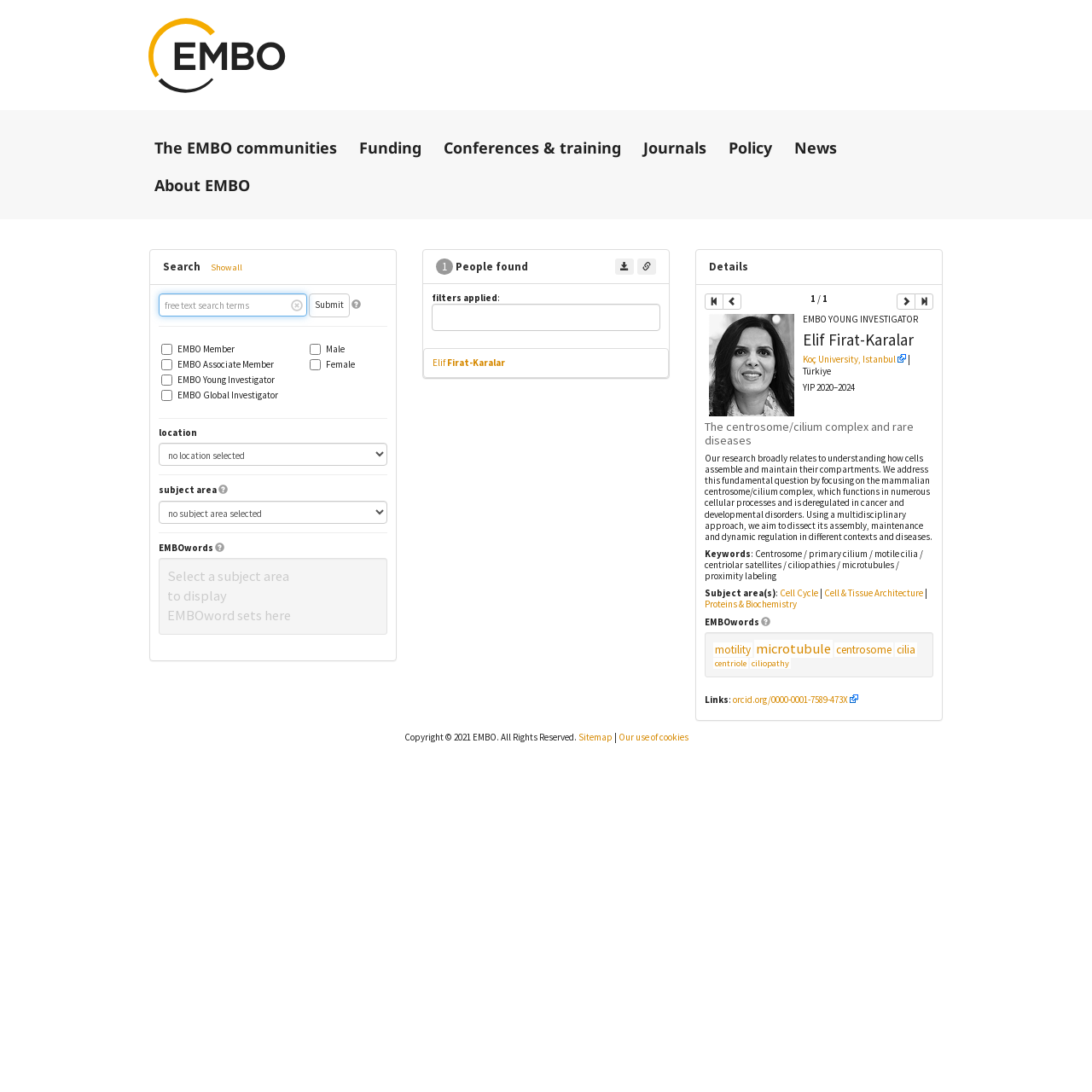Give a detailed account of the webpage, highlighting key information.

The webpage is dedicated to finding people in the EMBO Communities. At the top, there is an EMBO logo, followed by a navigation menu with links to various sections, including "The EMBO communities", "Funding", "Conferences & training", "Journals", "Policy", "News", and "About EMBO".

Below the navigation menu, there is a search bar with a "Show all" link and a "Free text search" textbox. The search bar is accompanied by a submit button and a button with a magnifying glass icon. 

Under the search bar, there are several checkboxes for filtering search results by membership type, gender, and location. There is also a combobox for selecting a subject area.

On the right side of the page, there are buttons for downloading the result set as a CSV file and creating a permanent link to the result set.

The main content of the page displays the search results, which include a heading indicating that one person was found. The result is displayed in a detailed format, with information about the person's name, title, institution, and research interests. There are also links to related keywords and subject areas.

At the bottom of the page, there is a copyright notice, a link to the sitemap, and a separator line.